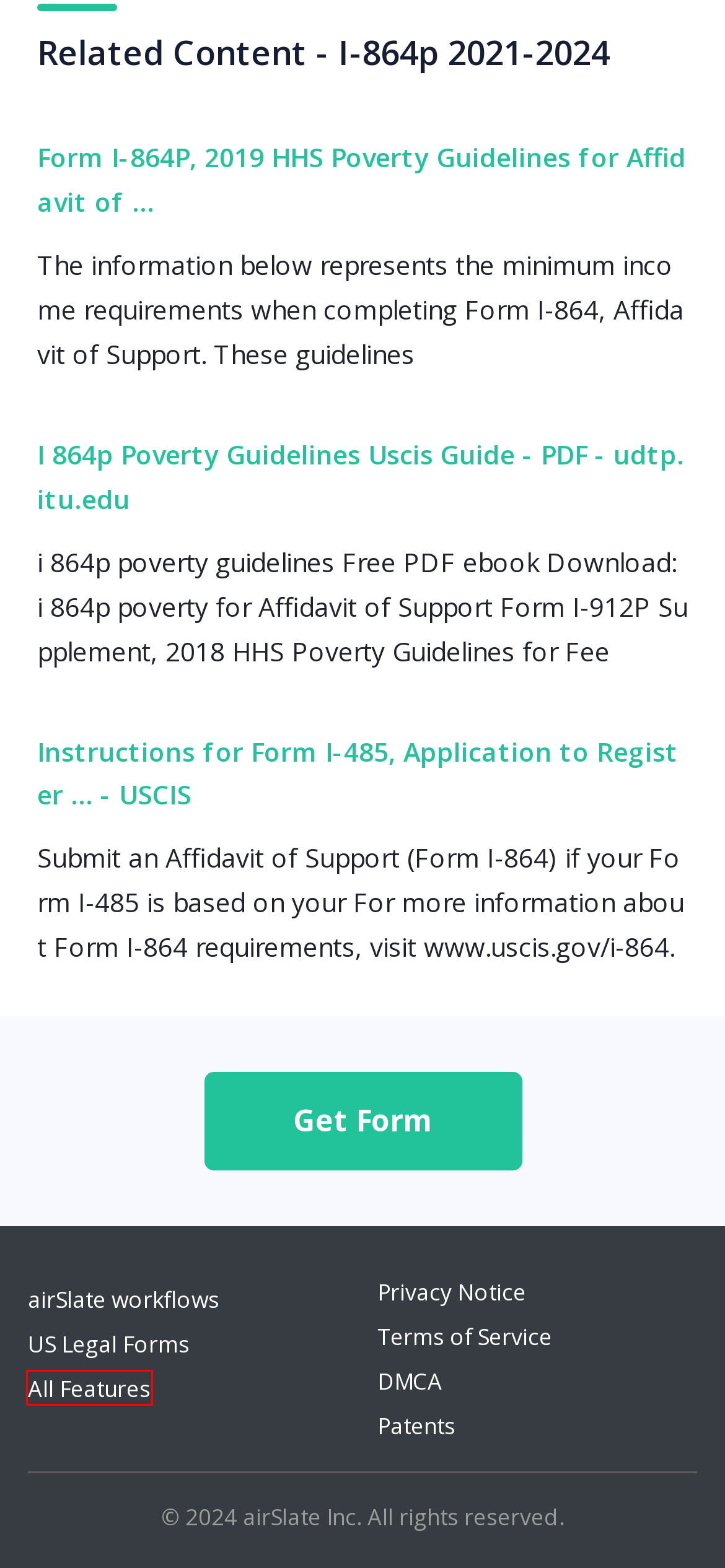You have a screenshot of a webpage with a red rectangle bounding box around a UI element. Choose the best description that matches the new page after clicking the element within the bounding box. The candidate descriptions are:
A. PRIVACY NOTICE
B. Workflow Solutions by Use Case | airSlate
C. COOKIES
D. 2024 HHS Poverty Guidelines for Affidavit of Support | USCIS
E. PATENTS
F. Form I 864 - Printable and Editable PDF Blank
G. Possible 2021 - 2022 USCIS I-864 Modifications
H. TERMS OF SERVICE

G